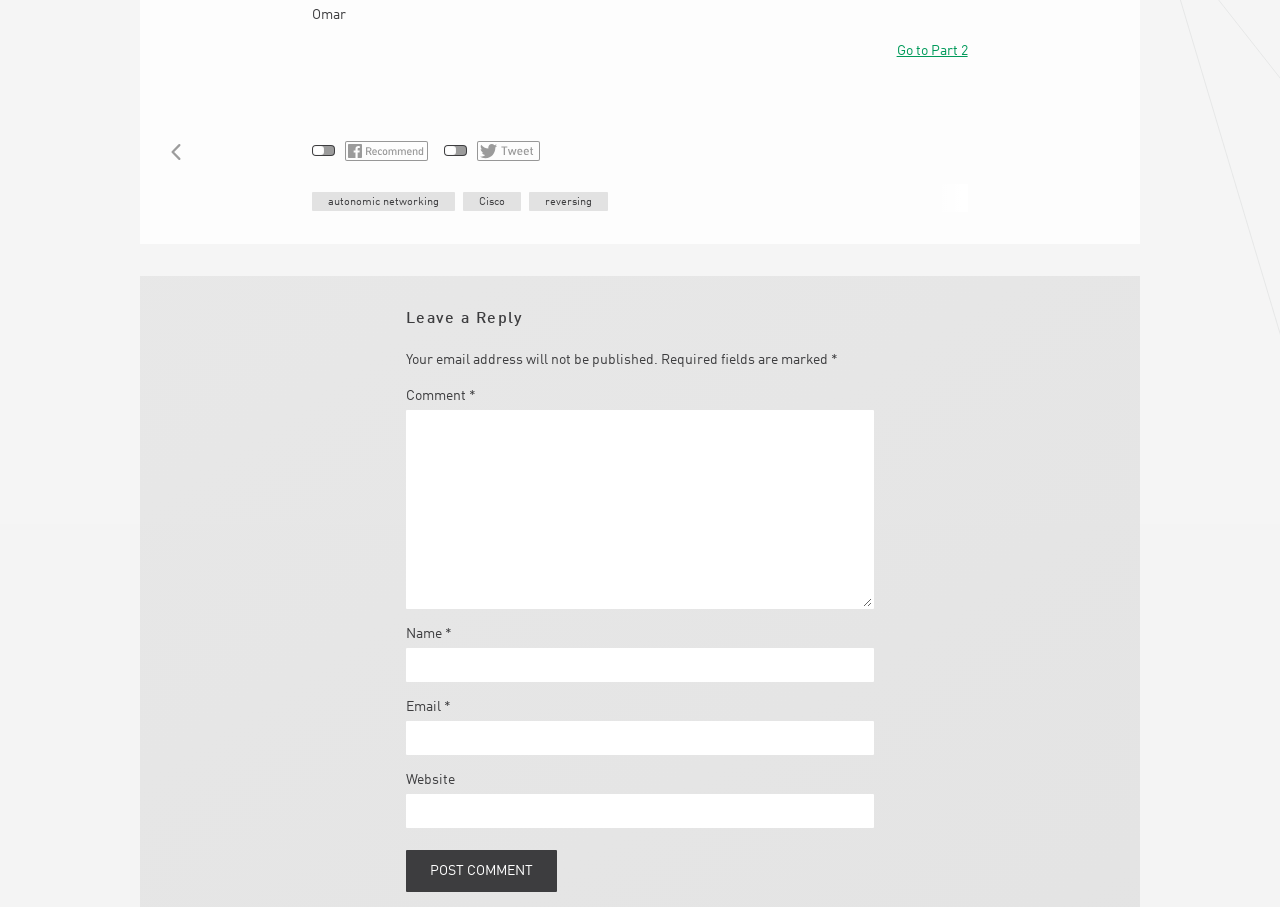Kindly determine the bounding box coordinates of the area that needs to be clicked to fulfill this instruction: "Click on the link to go to Part 2".

[0.7, 0.049, 0.756, 0.064]